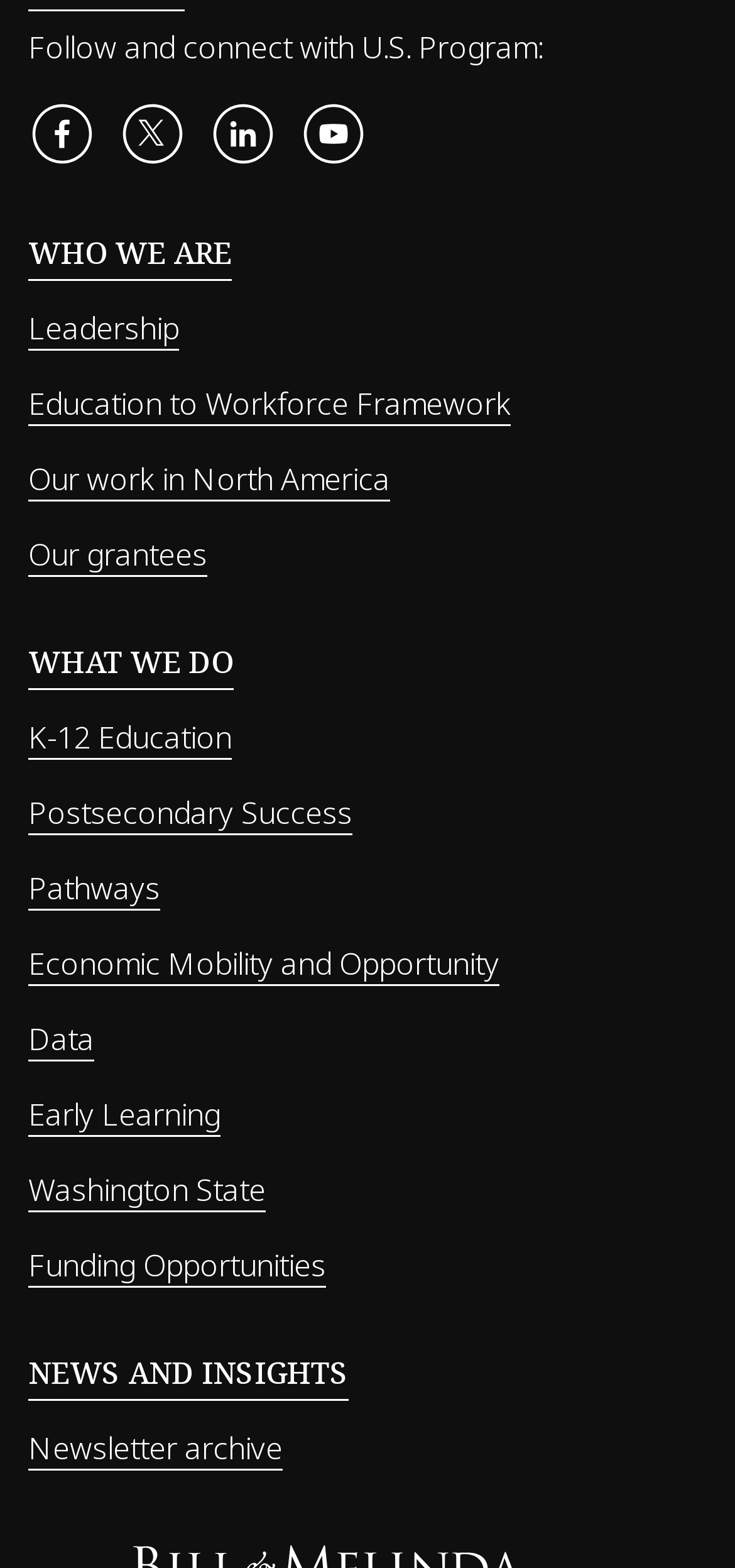Please determine the bounding box coordinates for the element with the description: "WHAT WE DO".

[0.038, 0.404, 0.318, 0.44]